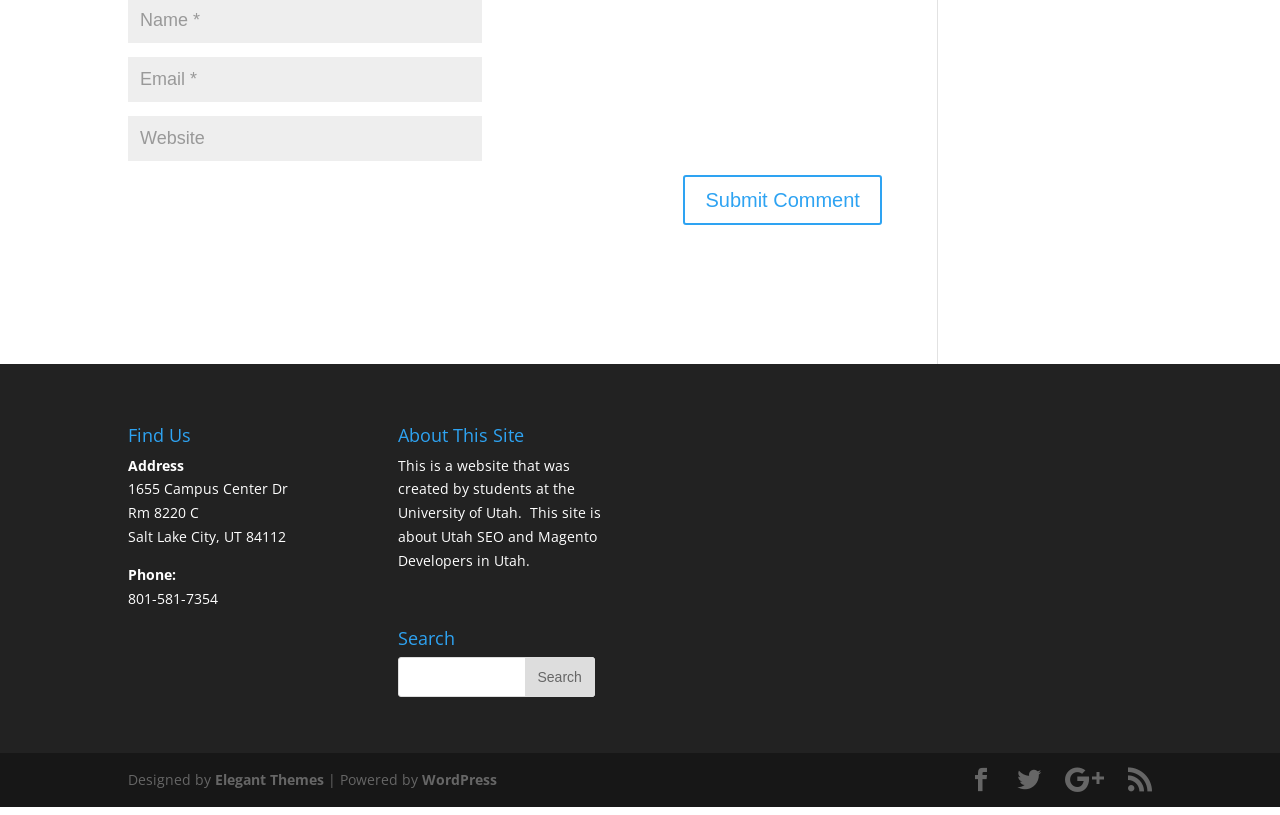Please identify the coordinates of the bounding box for the clickable region that will accomplish this instruction: "Enter your name".

[0.1, 0.07, 0.377, 0.125]